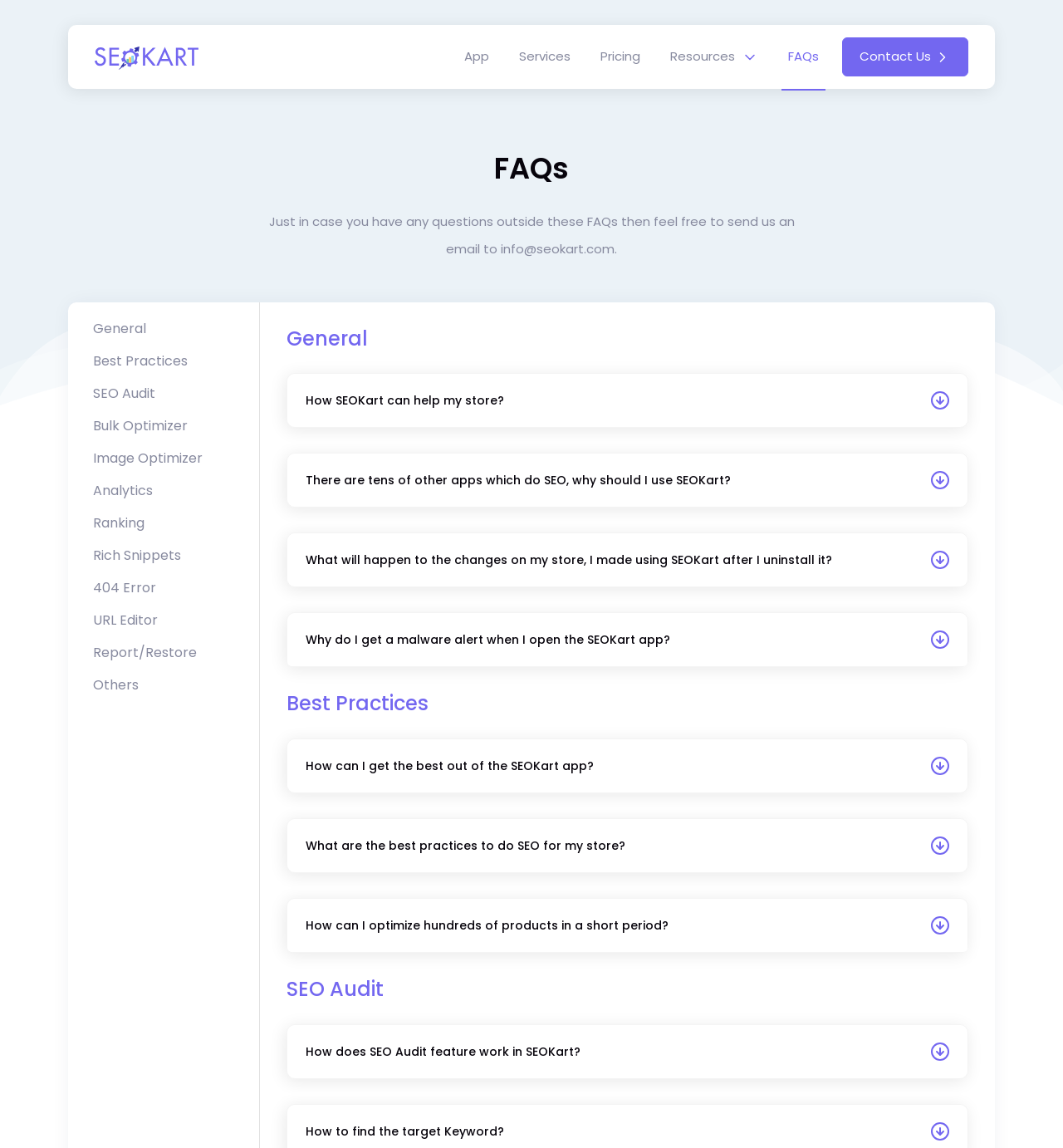Can you find the bounding box coordinates for the element to click on to achieve the instruction: "Go to the App page"?

[0.431, 0.041, 0.467, 0.058]